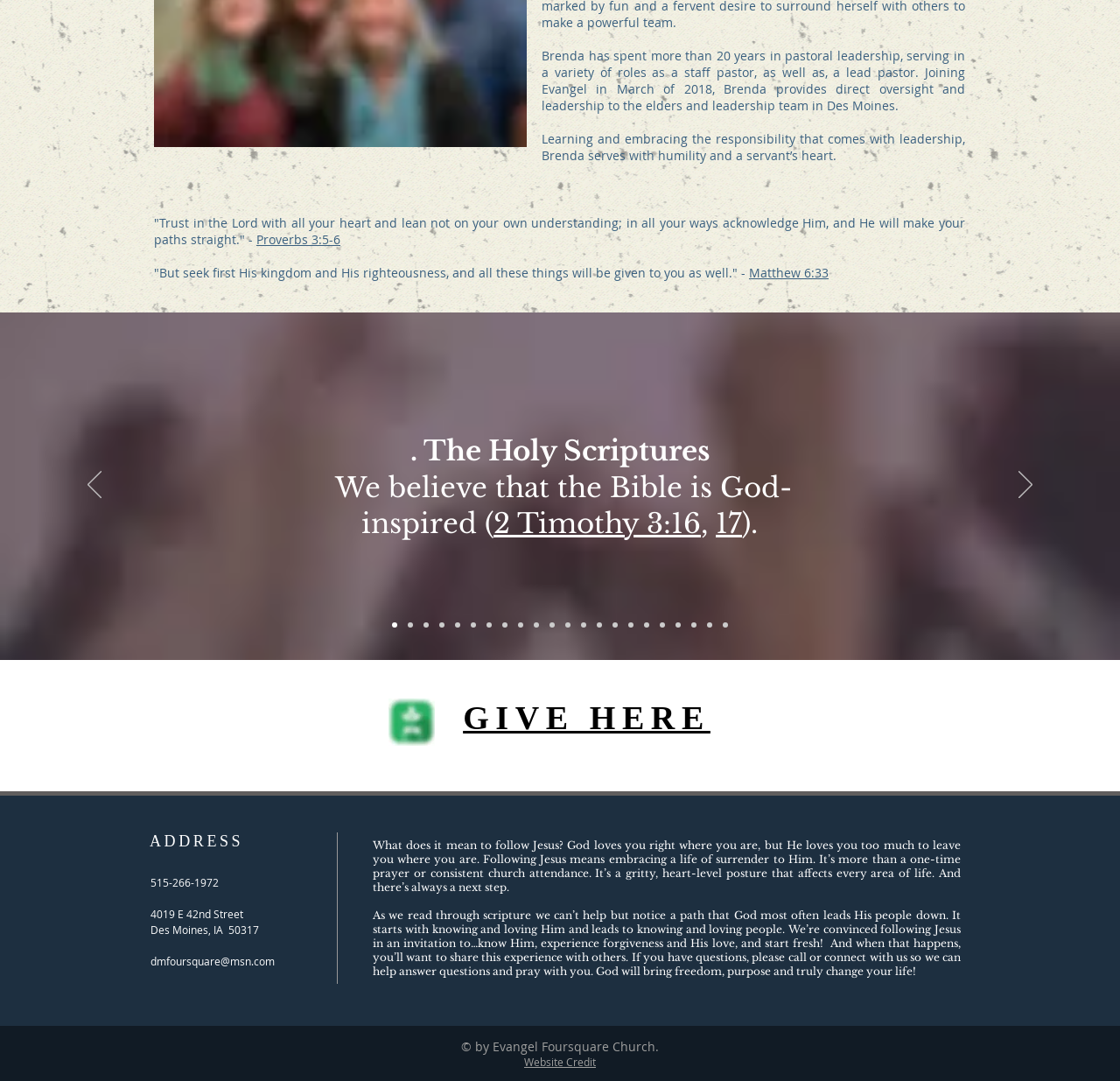Can you show the bounding box coordinates of the region to click on to complete the task described in the instruction: "Visit Montana Fish, Wildlife & Wildlife Parks"?

None